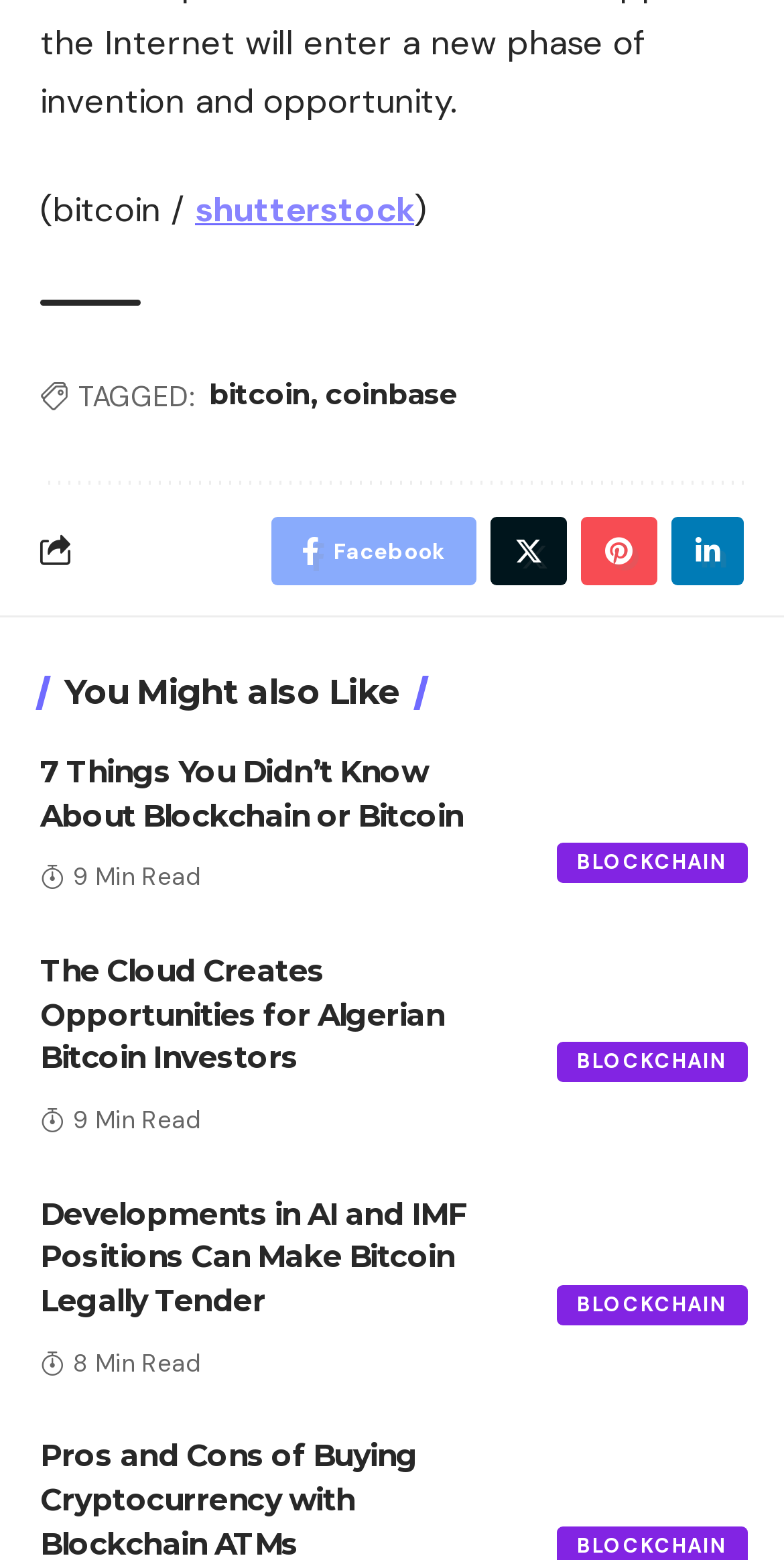Find the bounding box coordinates for the area you need to click to carry out the instruction: "Explore the pros and cons of buying cryptocurrency with blockchain ATMs". The coordinates should be four float numbers between 0 and 1, indicated as [left, top, right, bottom].

[0.692, 0.919, 0.949, 0.997]